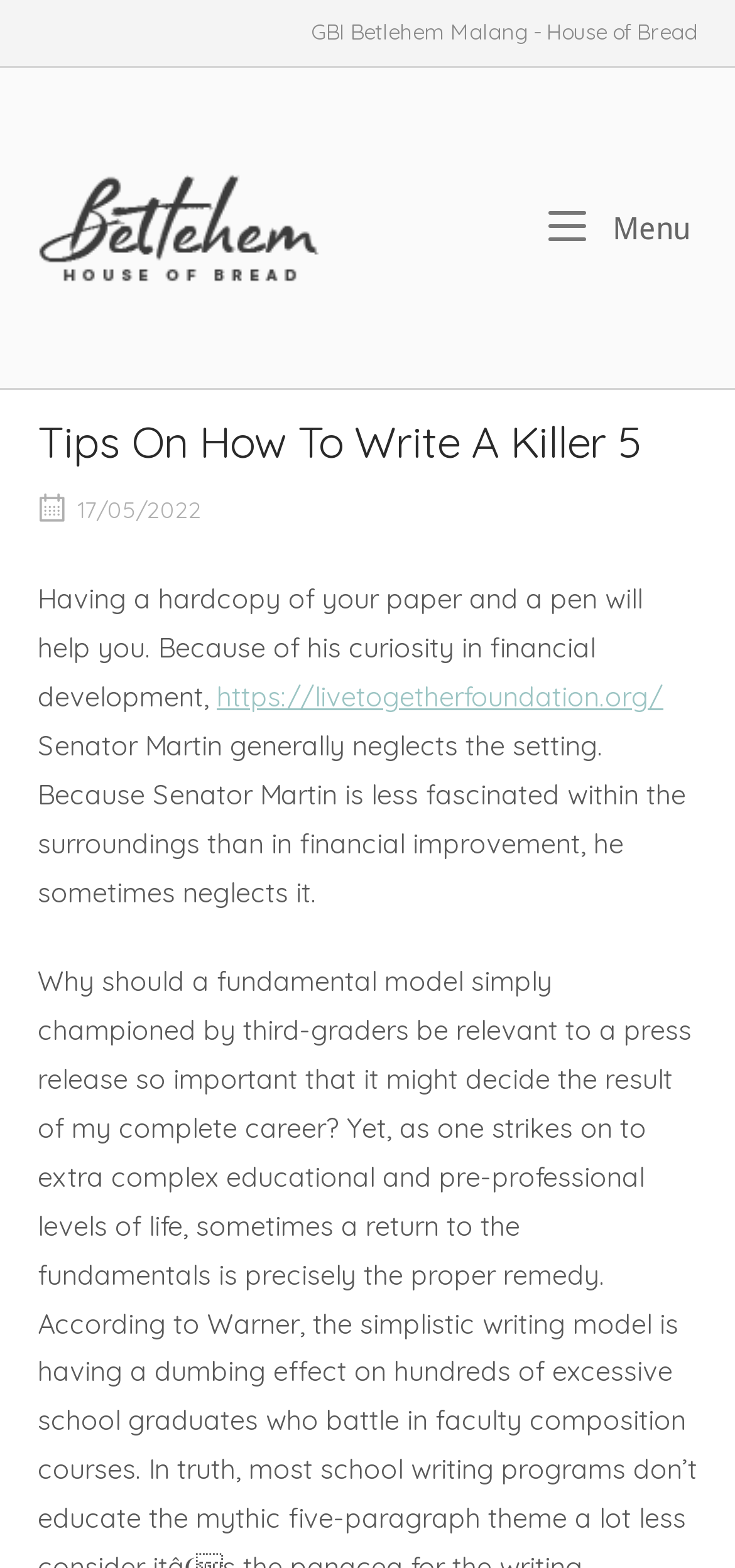Describe the webpage in detail, including text, images, and layout.

The webpage is about "Tips On How To Write A Killer 5" and appears to be an article or blog post from "GBI Betlehem Malang - House of Bread". At the top of the page, there is a header section with the title "Tips On How To Write A Killer 5" and a date "17/05/2022" below it. 

On the top-left corner, there is a logo or image of "GBI Betlehem Malang" with a link to the organization's website. Next to it, there is a menu link labeled "Menu Menu". 

The main content of the page is divided into paragraphs of text. The first paragraph starts with the sentence "Having a hardcopy of your paper and a pen will help you." and continues to discuss the importance of writing. The second paragraph talks about Senator Martin's views on financial development and the environment. 

There is also a link to an external website, "livetogetherfoundation.org", in the middle of the second paragraph. 

At the bottom-right corner of the page, there is a "Scroll to top" button.